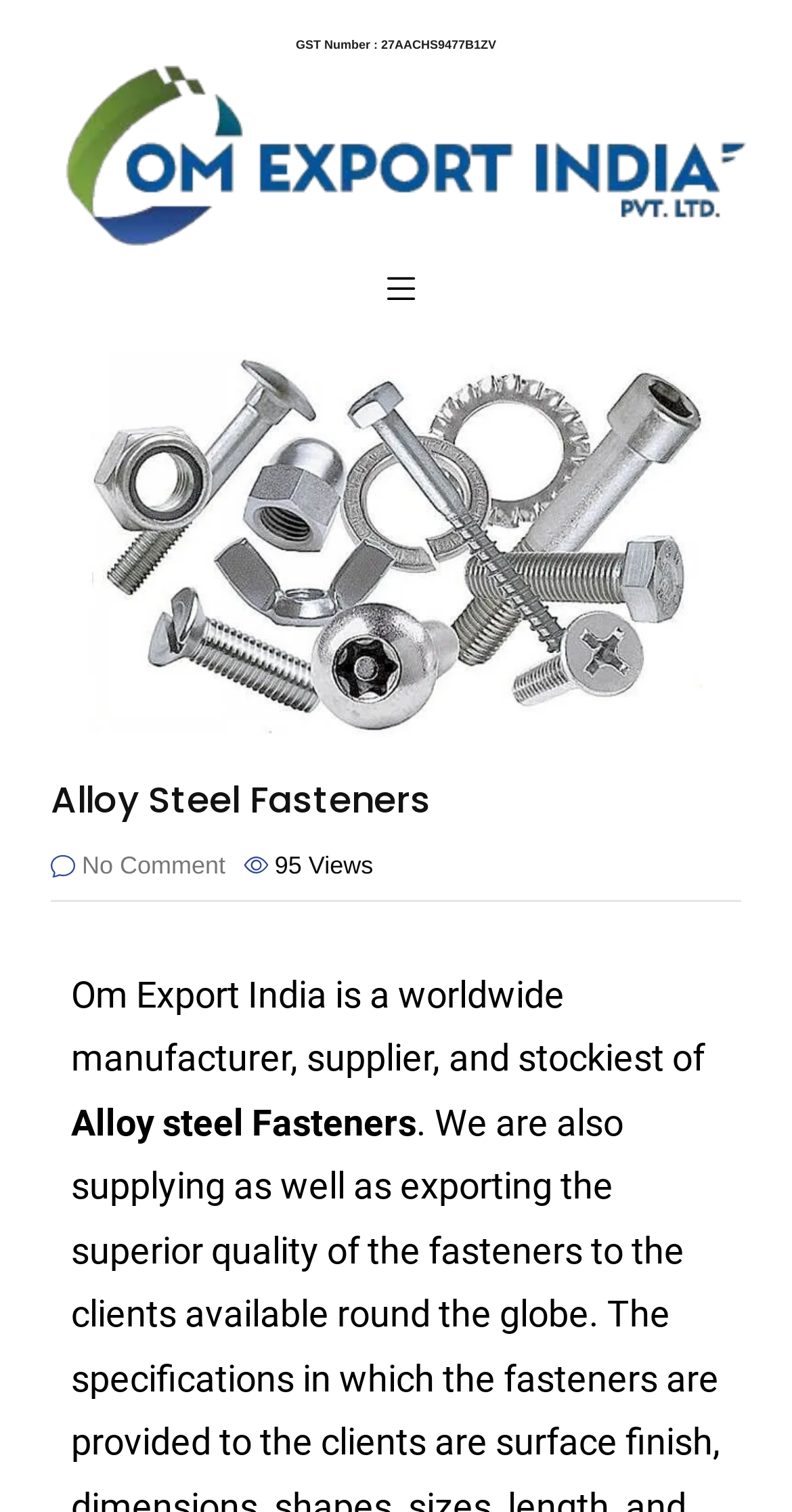What is the GST number of Om Export India?
We need a detailed and meticulous answer to the question.

I found the GST number by looking at the static text element at the top of the page, which explicitly states 'GST Number : 27AACHS9477B1ZV'.